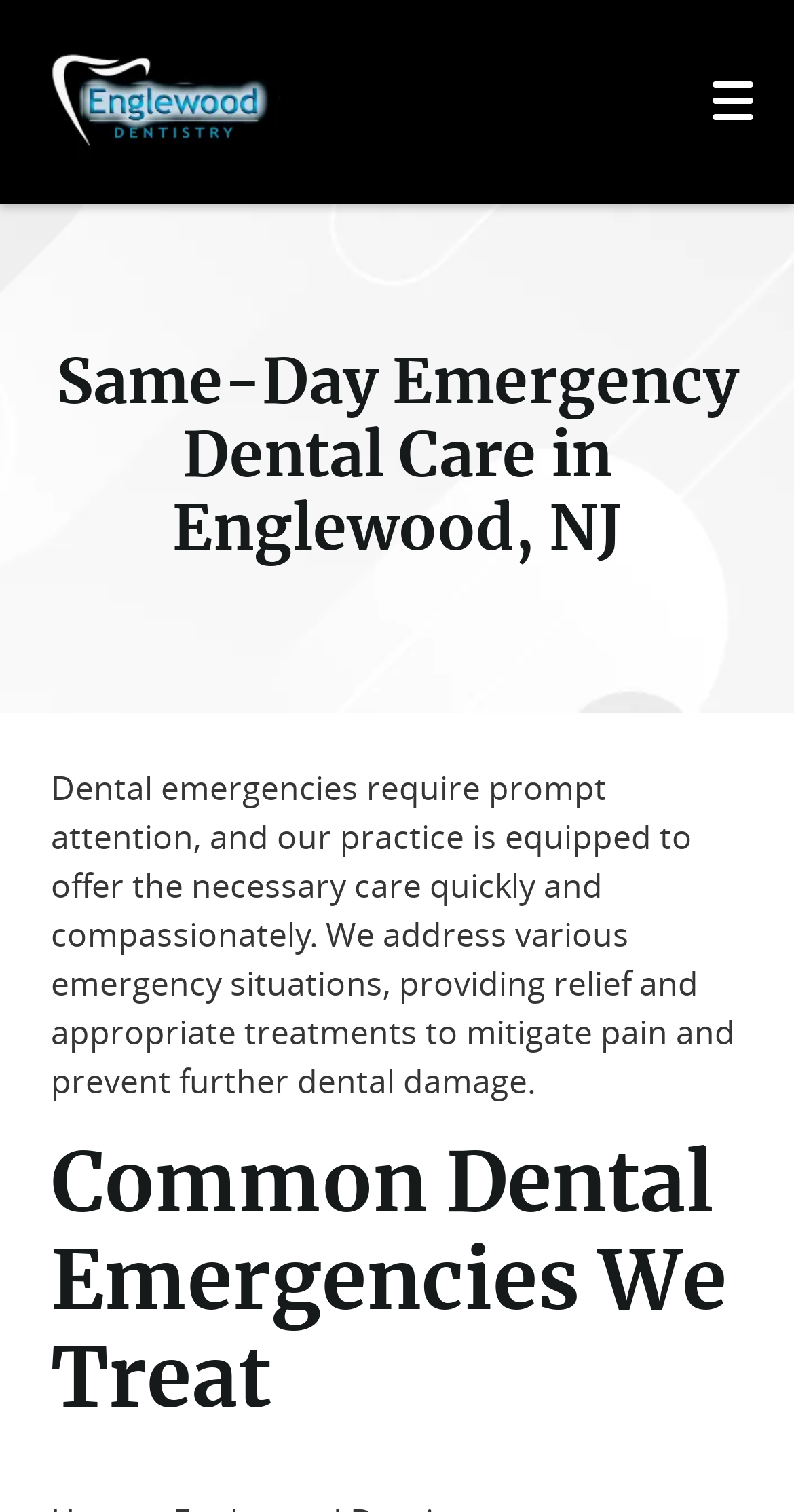Specify the bounding box coordinates of the element's region that should be clicked to achieve the following instruction: "Request an appointment". The bounding box coordinates consist of four float numbers between 0 and 1, in the format [left, top, right, bottom].

[0.041, 0.859, 0.959, 0.92]